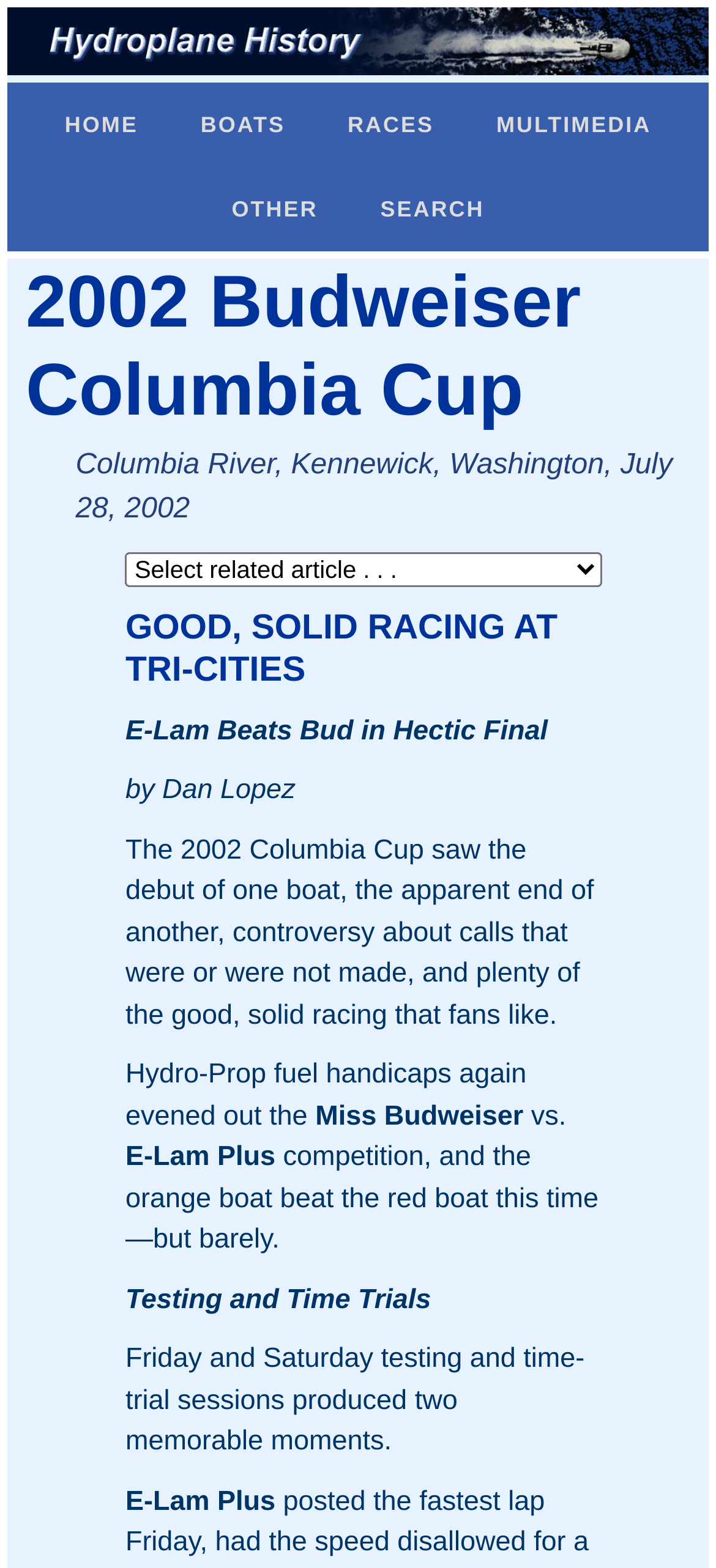What is the location of the 2002 Budweiser Columbia Cup?
Based on the screenshot, provide a one-word or short-phrase response.

Columbia River, Kennewick, Washington